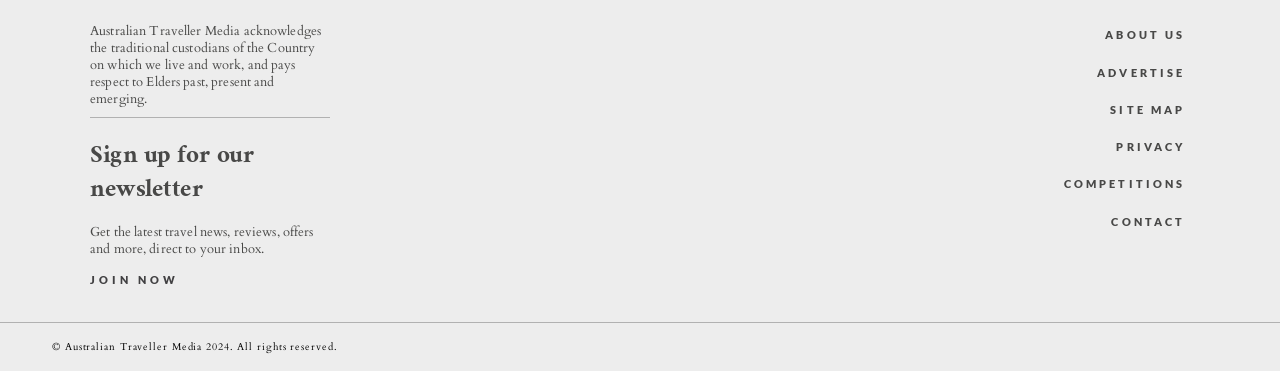How many social media links are available?
Kindly offer a comprehensive and detailed response to the question.

I counted the number of social media links by looking at the links with images of Facebook, Instagram, Twitter, TikTok, and Pinterest.